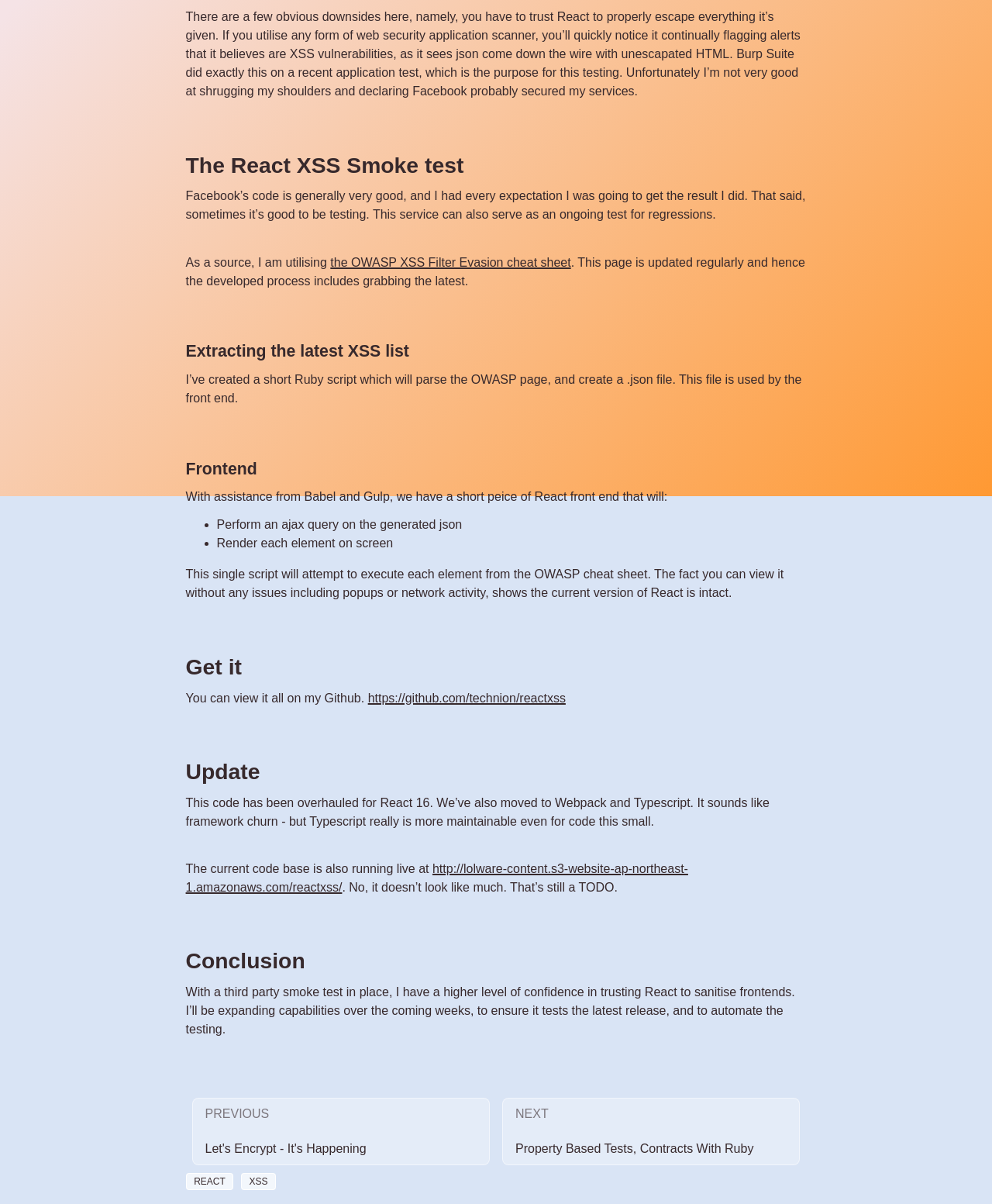Given the description "Let's Encrypt - It's happening", determine the bounding box of the corresponding UI element.

[0.168, 0.946, 0.48, 0.962]